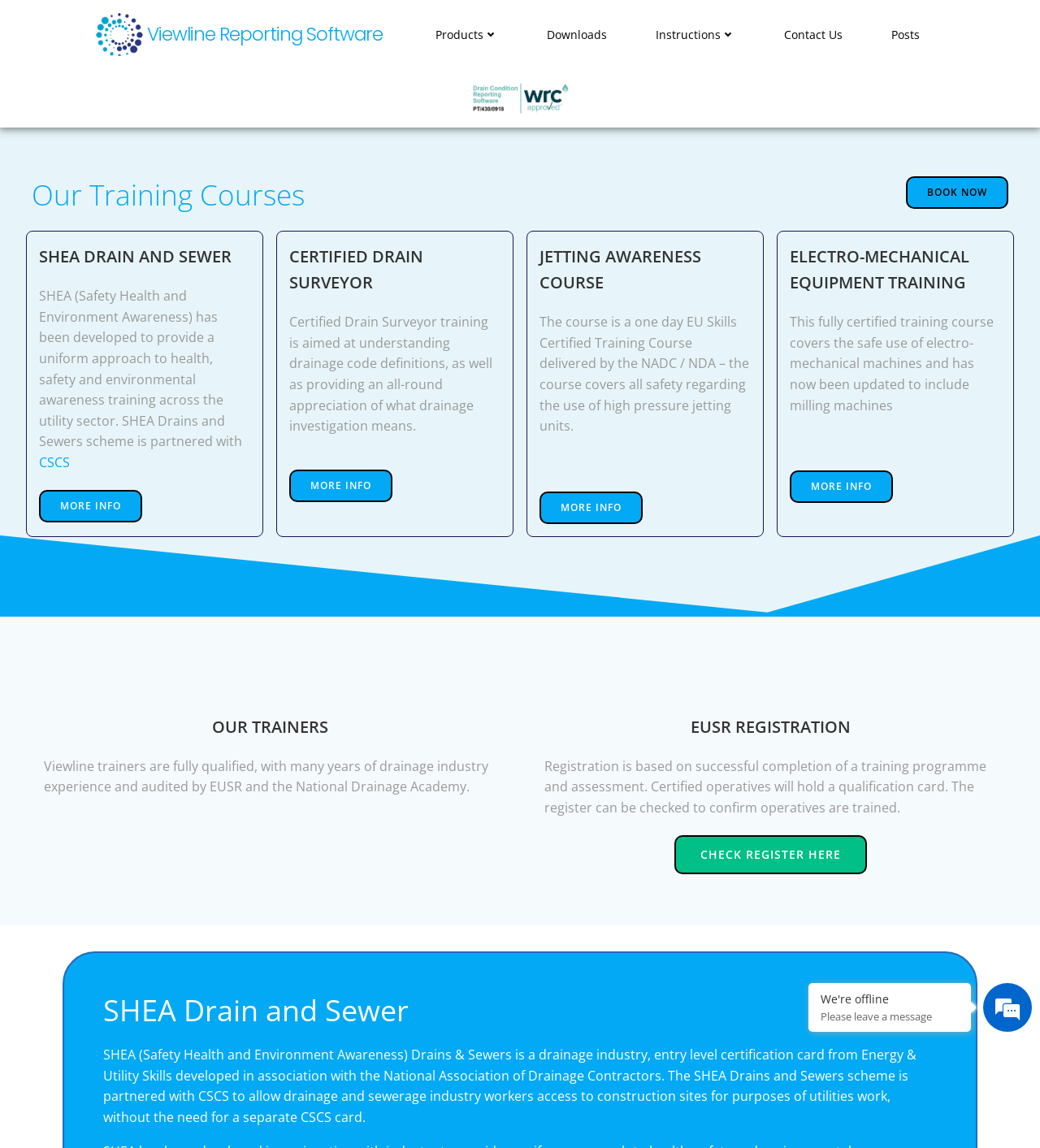Give a detailed account of the webpage's layout and content.

The webpage is about training courses offered by Viewline Reporting Software. At the top, there is a navigation menu with links to "Products", "Downloads", "Instructions", "Contact Us", and "Posts". Below the navigation menu, there is a large image that spans the entire width of the page.

The main content of the page is divided into several sections, each with a heading and descriptive text. The first section is titled "Our Training Courses" and has a prominent "BOOK NOW" button to the right. Below this section, there are four training course sections, each with a heading, descriptive text, and a "MORE INFO" link. The courses are "SHEA DRAIN AND SEWER", "CERTIFIED DRAIN SURVEYOR", "JETTING AWARENESS COURSE", and "ELECTRO-MECHANICAL EQUIPMENT TRAINING".

To the right of the training course sections, there is a section titled "OUR TRAINERS" with descriptive text about the qualifications and experience of the trainers. Below this section, there is a section titled "EUSR REGISTRATION" with descriptive text about the registration process and a link to "CHECK REGISTER HERE".

At the bottom of the page, there is a section titled "SHEA Drain and Sewer" with descriptive text about the SHEA Drains and Sewers scheme. There is also a small section with a "We're offline" message and a paragraph asking users to leave a message.